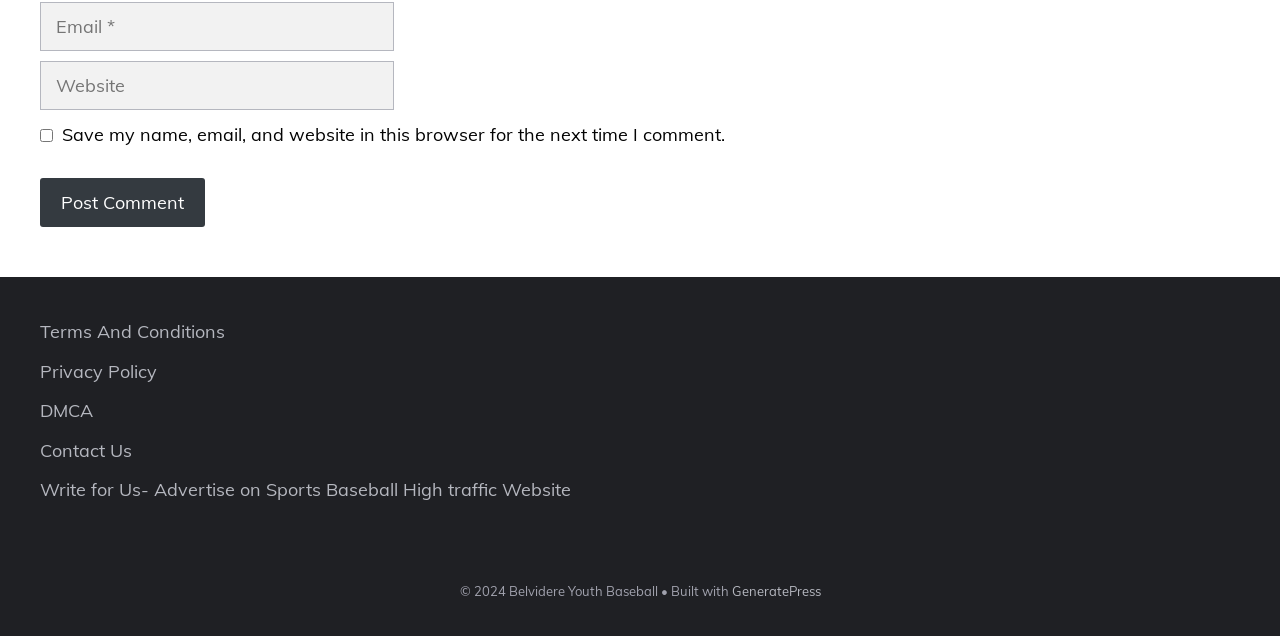Determine the bounding box coordinates of the section to be clicked to follow the instruction: "Click the Post Comment button". The coordinates should be given as four float numbers between 0 and 1, formatted as [left, top, right, bottom].

[0.031, 0.28, 0.16, 0.357]